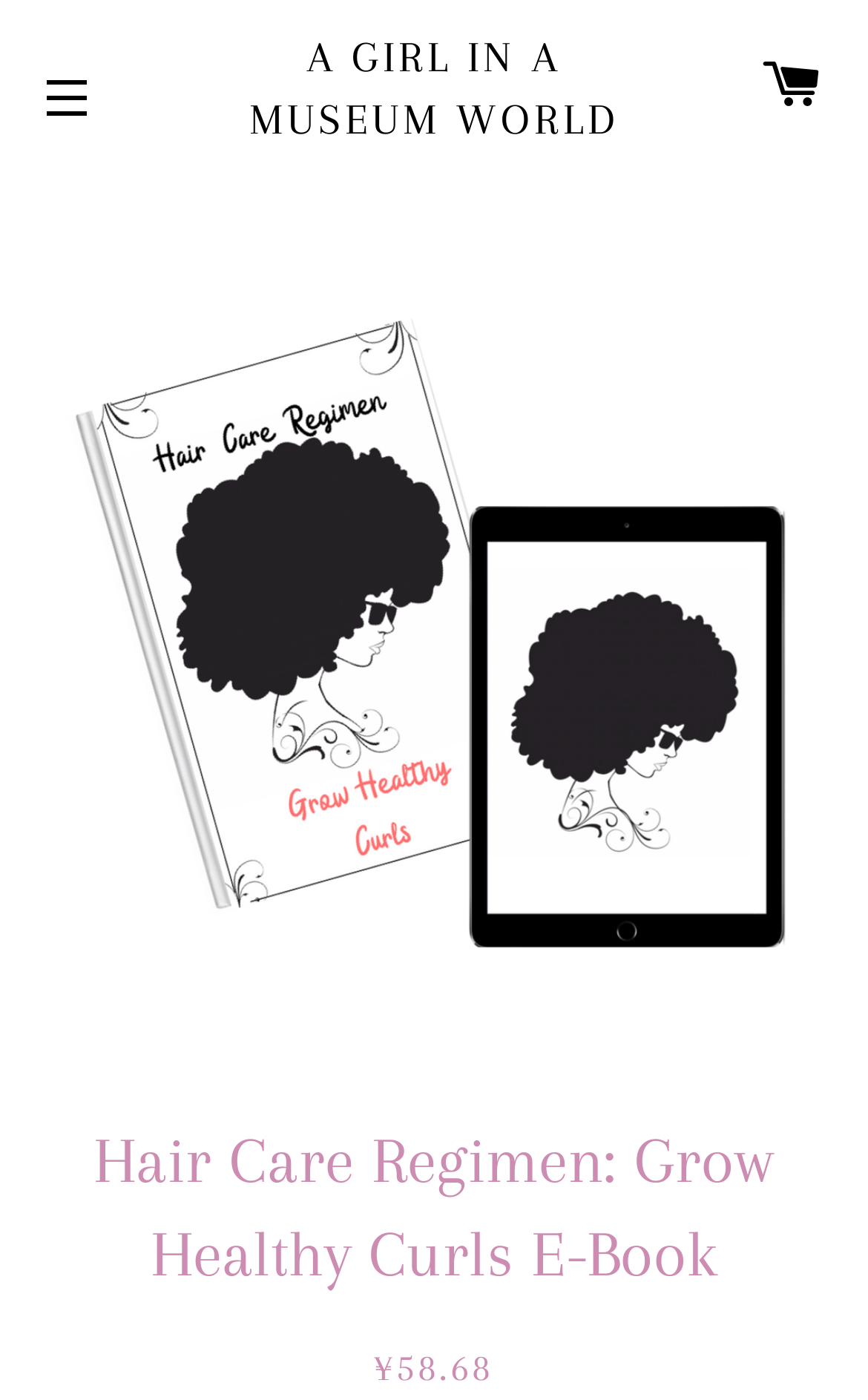Give a short answer using one word or phrase for the question:
What is the main product being sold on this page?

Hair Care Regimen: Grow Healthy Curls E-Book